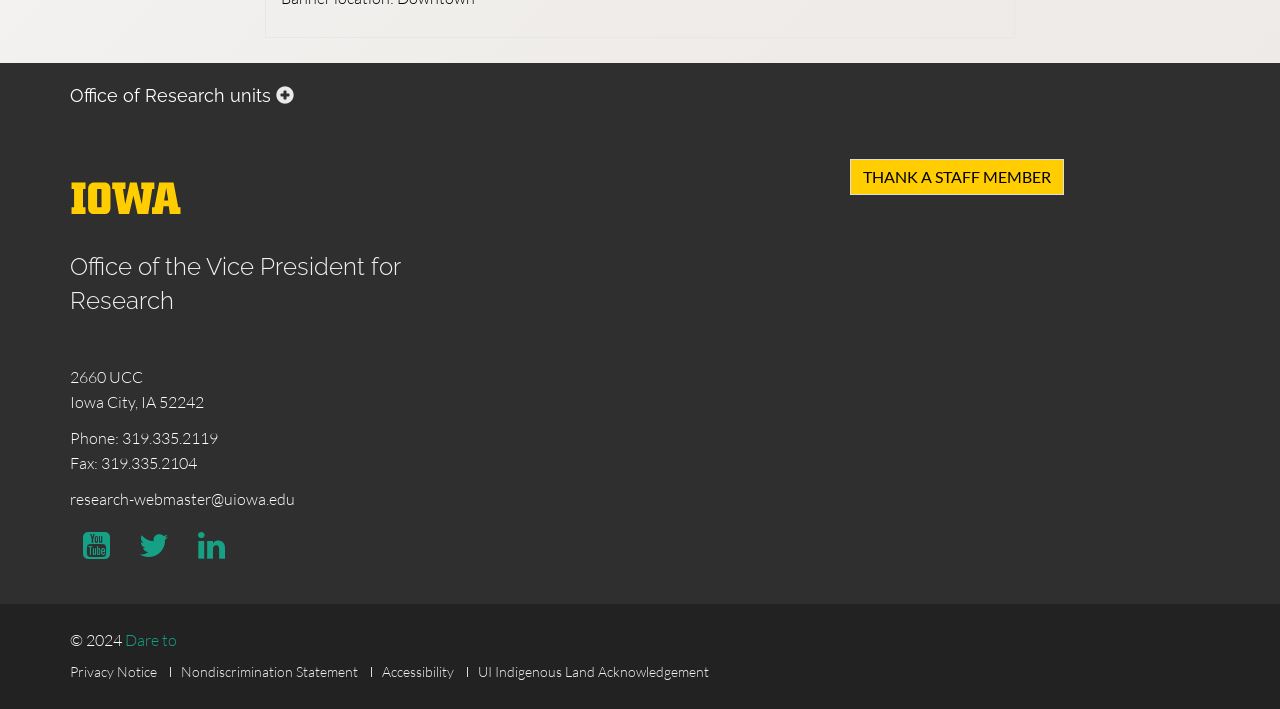Please determine the bounding box coordinates of the element to click in order to execute the following instruction: "Visit the University of Iowa website". The coordinates should be four float numbers between 0 and 1, specified as [left, top, right, bottom].

[0.055, 0.224, 0.145, 0.336]